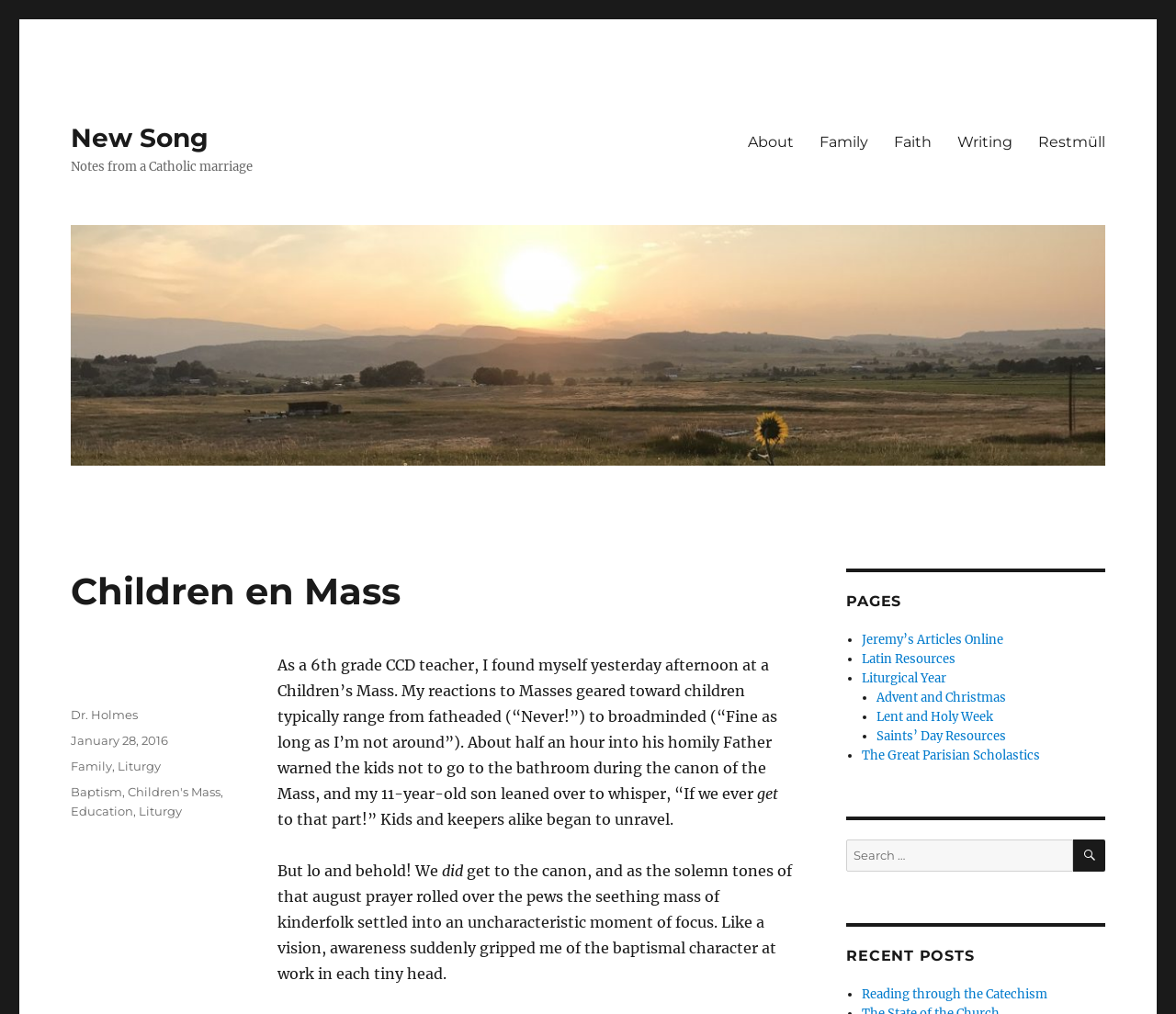What is the purpose of the search box?
Please look at the screenshot and answer in one word or a short phrase.

To search for posts